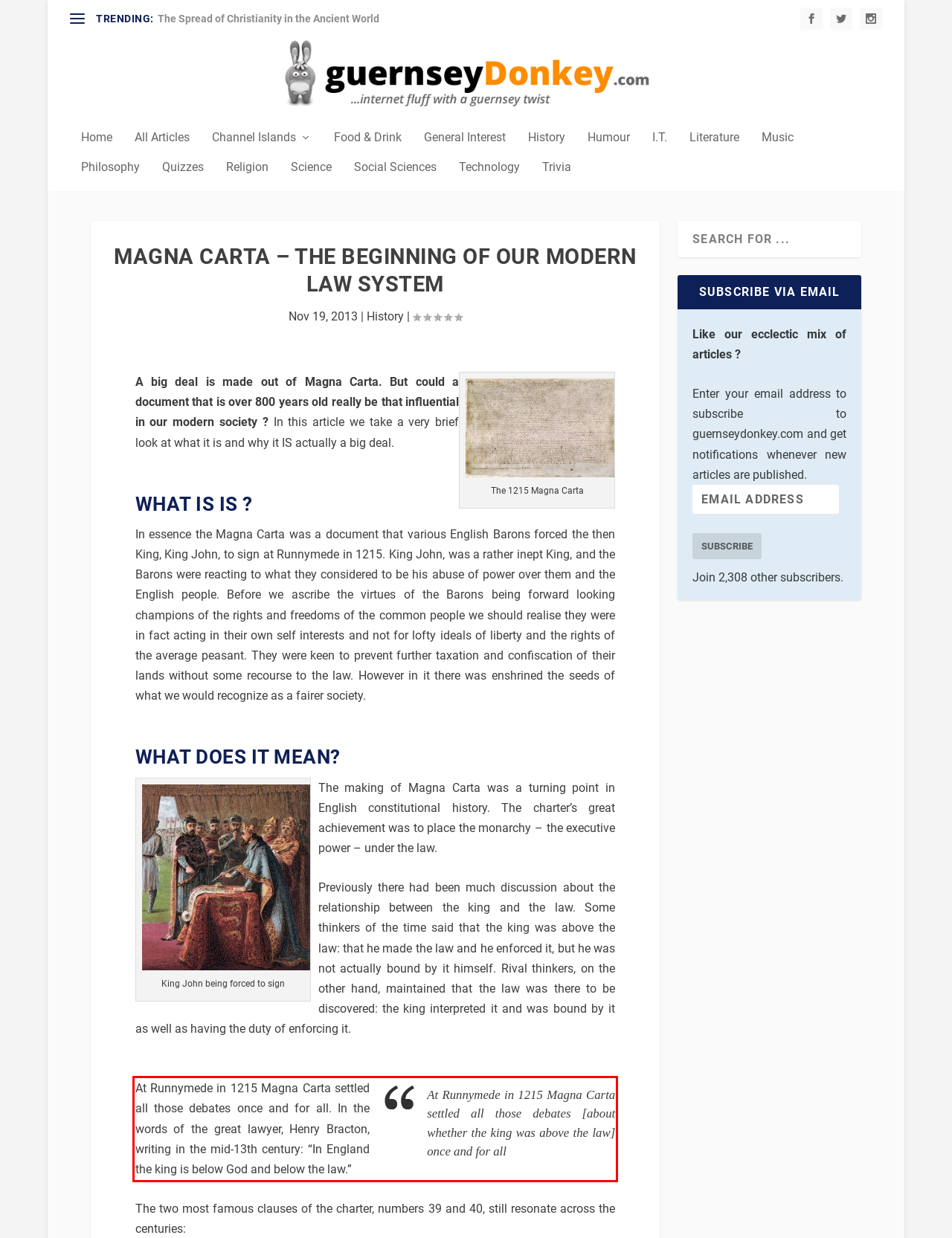Examine the screenshot of the webpage, locate the red bounding box, and generate the text contained within it.

At Runnymede in 1215 Magna Carta settled all those debates once and for all. In the words of the great lawyer, Henry Bracton, writing in the mid-13th century: “In England the king is below God and below the law.”